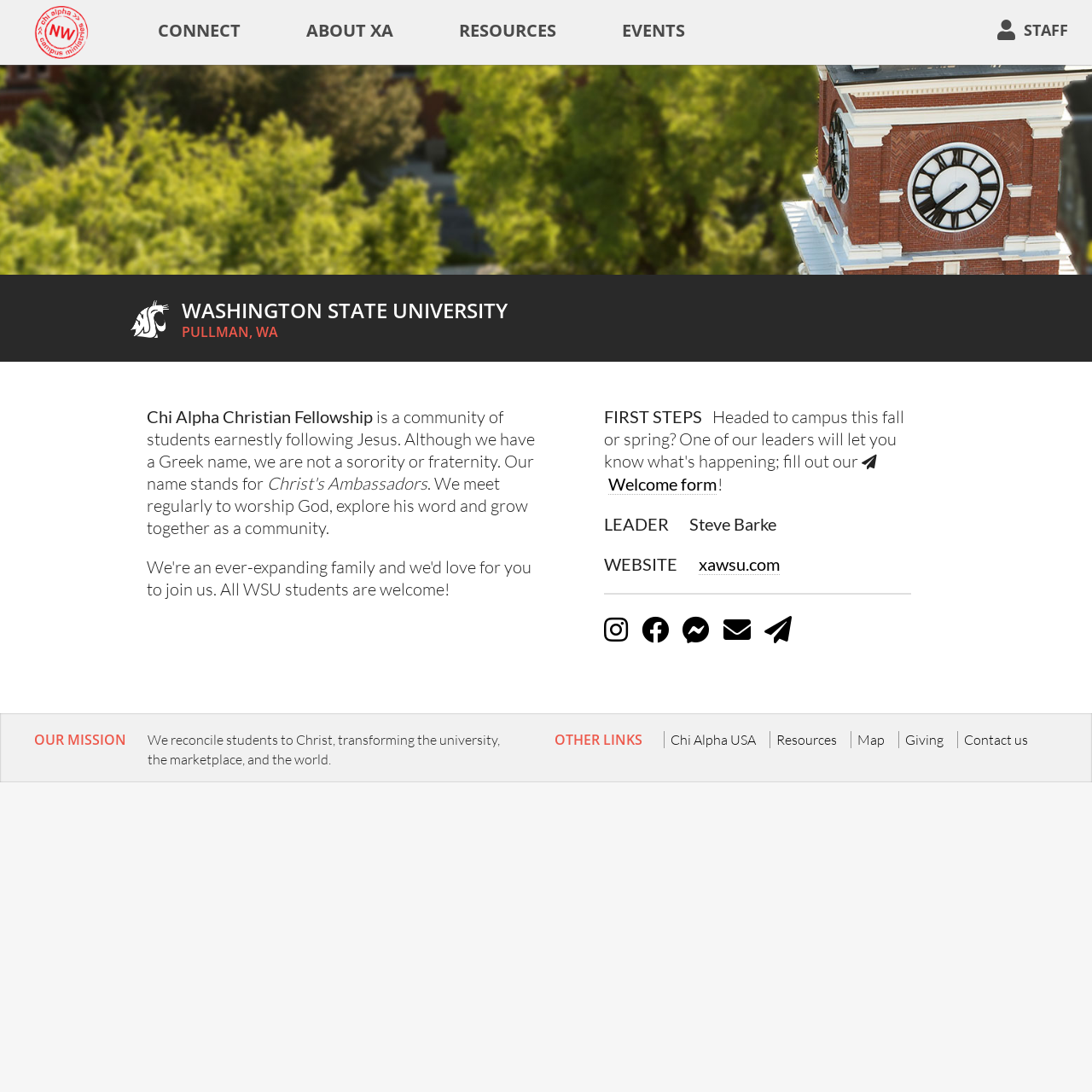Find and indicate the bounding box coordinates of the region you should select to follow the given instruction: "Click on the 'STAFF' link".

[0.913, 0.018, 0.988, 0.037]